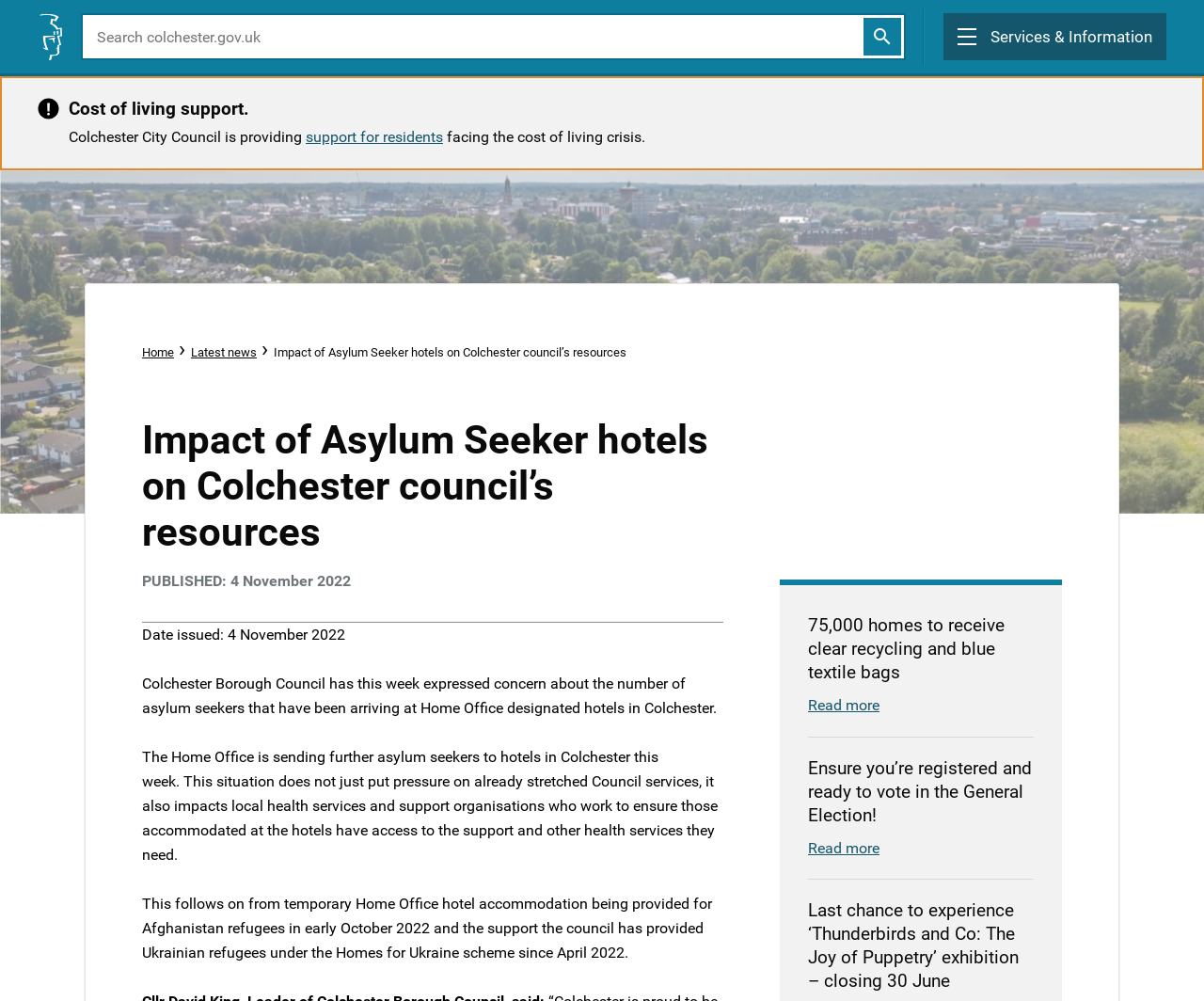Use a single word or phrase to answer the following:
What is the logo of the website?

colchester.gov.uk logo